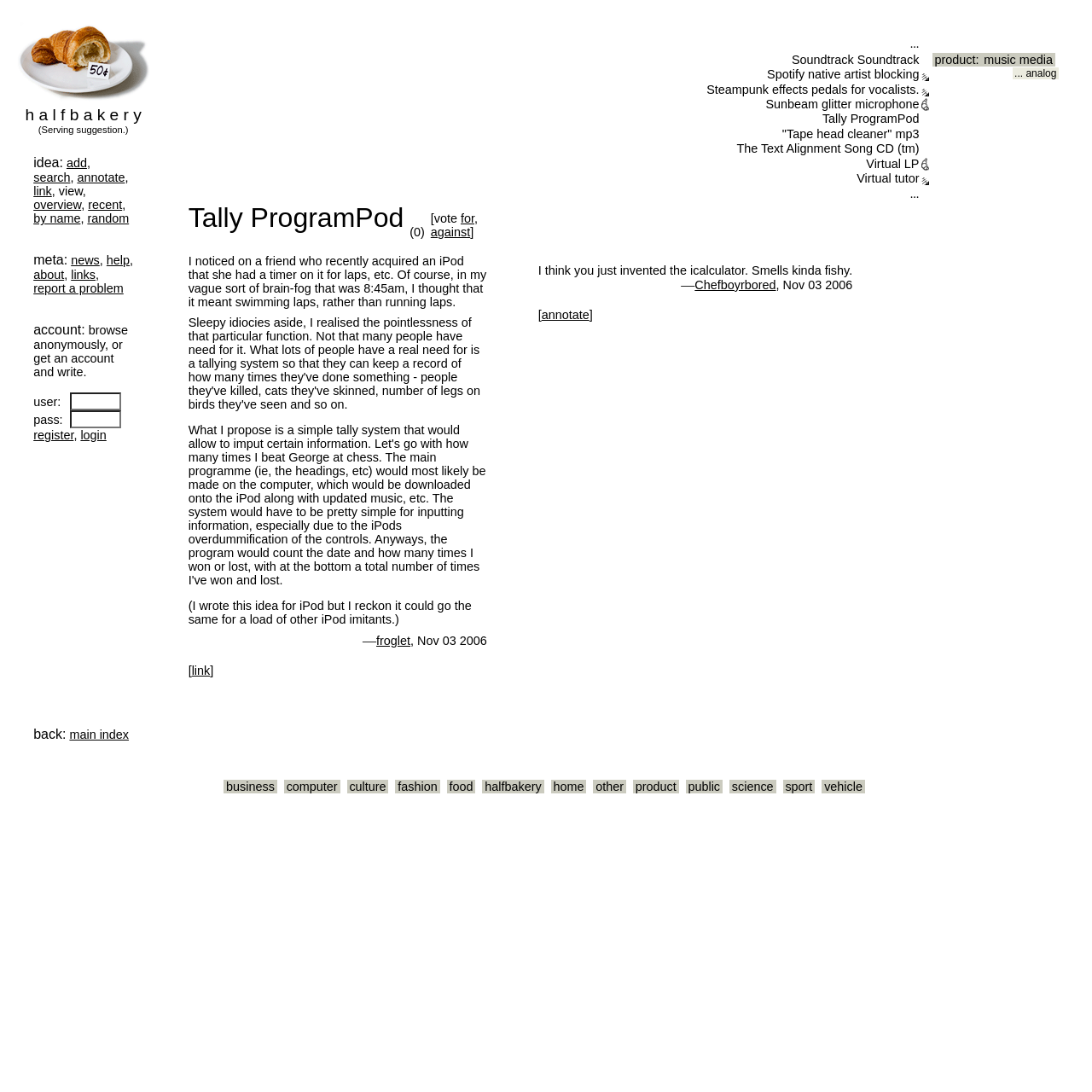Provide a brief response to the question using a single word or phrase: 
What is the text next to the 'user:' label?

textbox